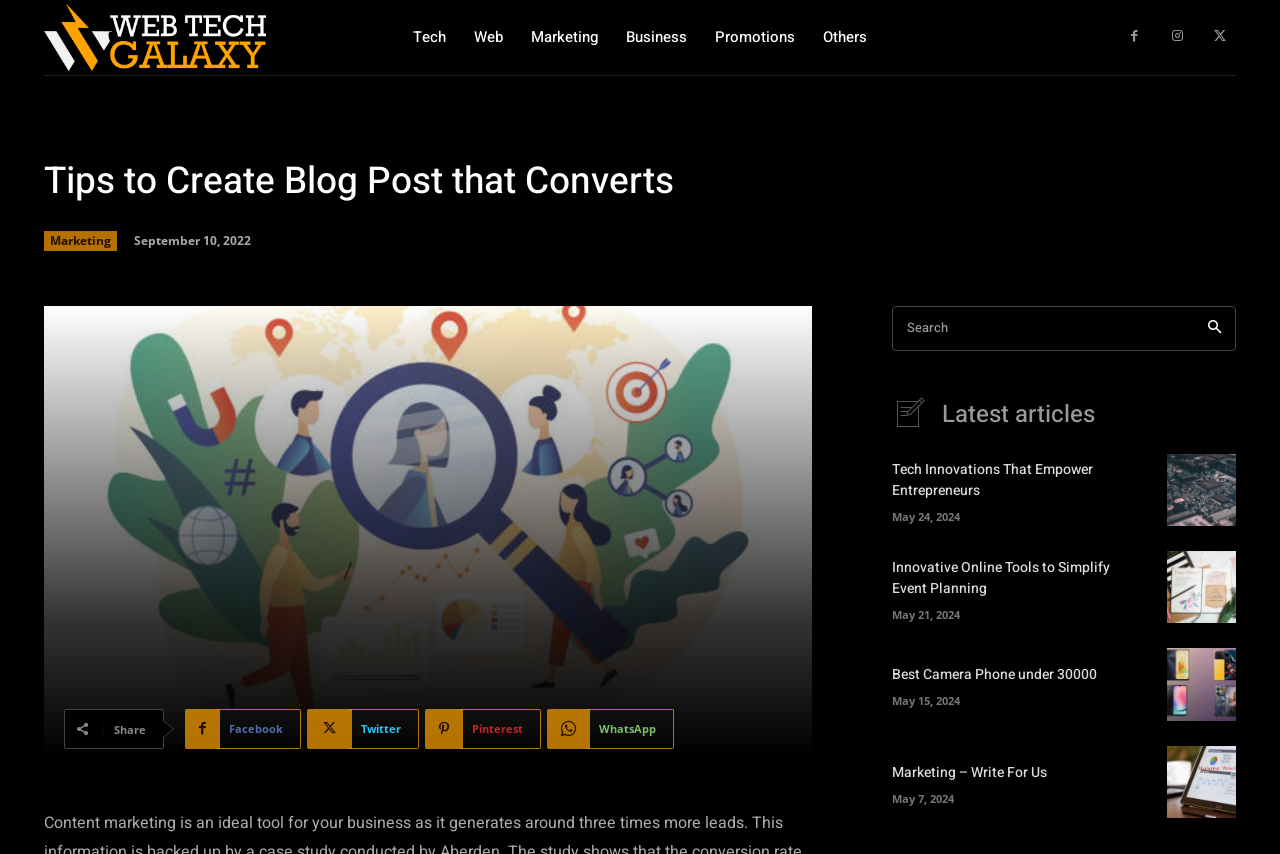Please extract and provide the main headline of the webpage.

Tips to Create Blog Post that Converts